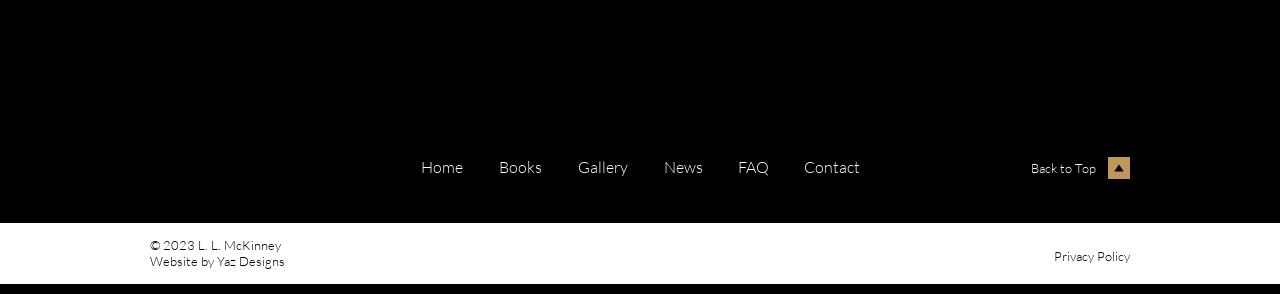Give a one-word or phrase response to the following question: What is the copyright year?

2023